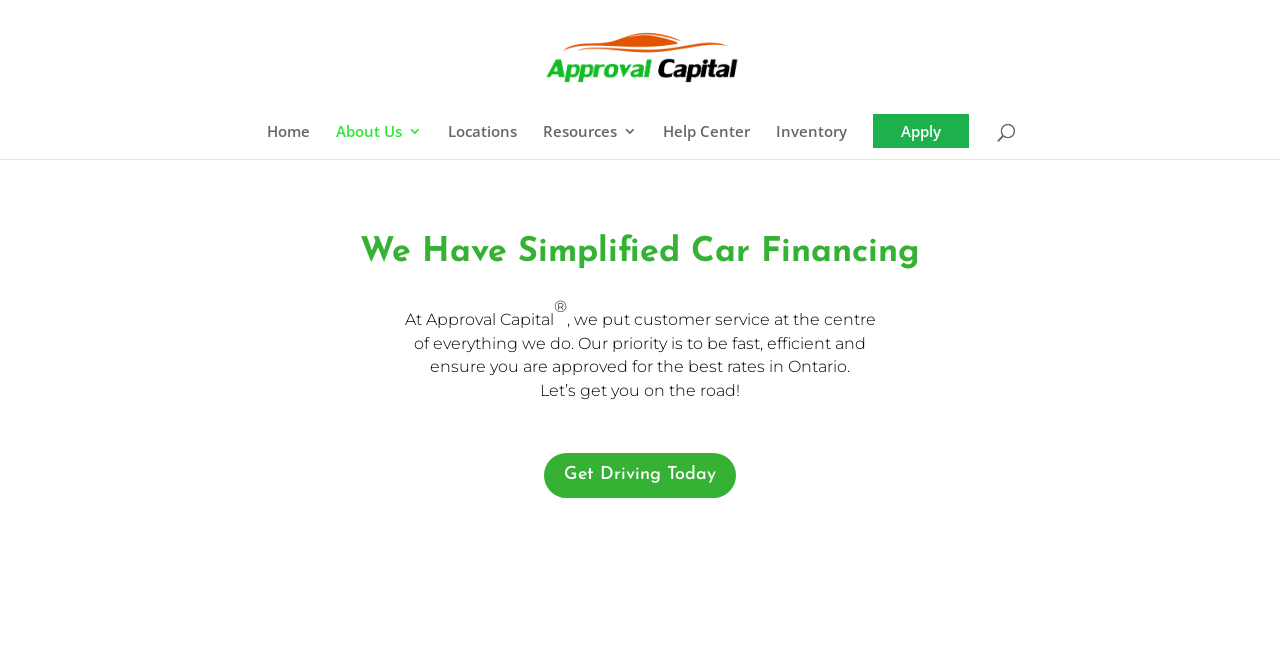Produce a meticulous description of the webpage.

The webpage is about Approval Capital, a company that prioritizes customer service. At the top, there is a logo of Approval Capital, an image with the company name, positioned near the center of the page. Below the logo, there is a navigation menu with links to different sections of the website, including "Home", "About Us", "Locations", "Resources", "Help Center", and "Inventory". These links are aligned horizontally and are located near the top of the page.

The main content of the page is divided into two sections. On the left side, there is a heading that reads "We Have Simplified Car Financing". Below the heading, there is a paragraph of text that describes the company's approach to customer service, stating that they prioritize being fast, efficient, and ensuring customers get the best rates in Ontario. The text is divided into three lines, with the company name "Approval Capital" and its registered trademark symbol "®" highlighted.

On the right side of the page, there is a call-to-action button with the text "Get Driving Today", which is positioned below the main content. Above the button, there is a short phrase "Let’s get you on the road!" that encourages users to take action.